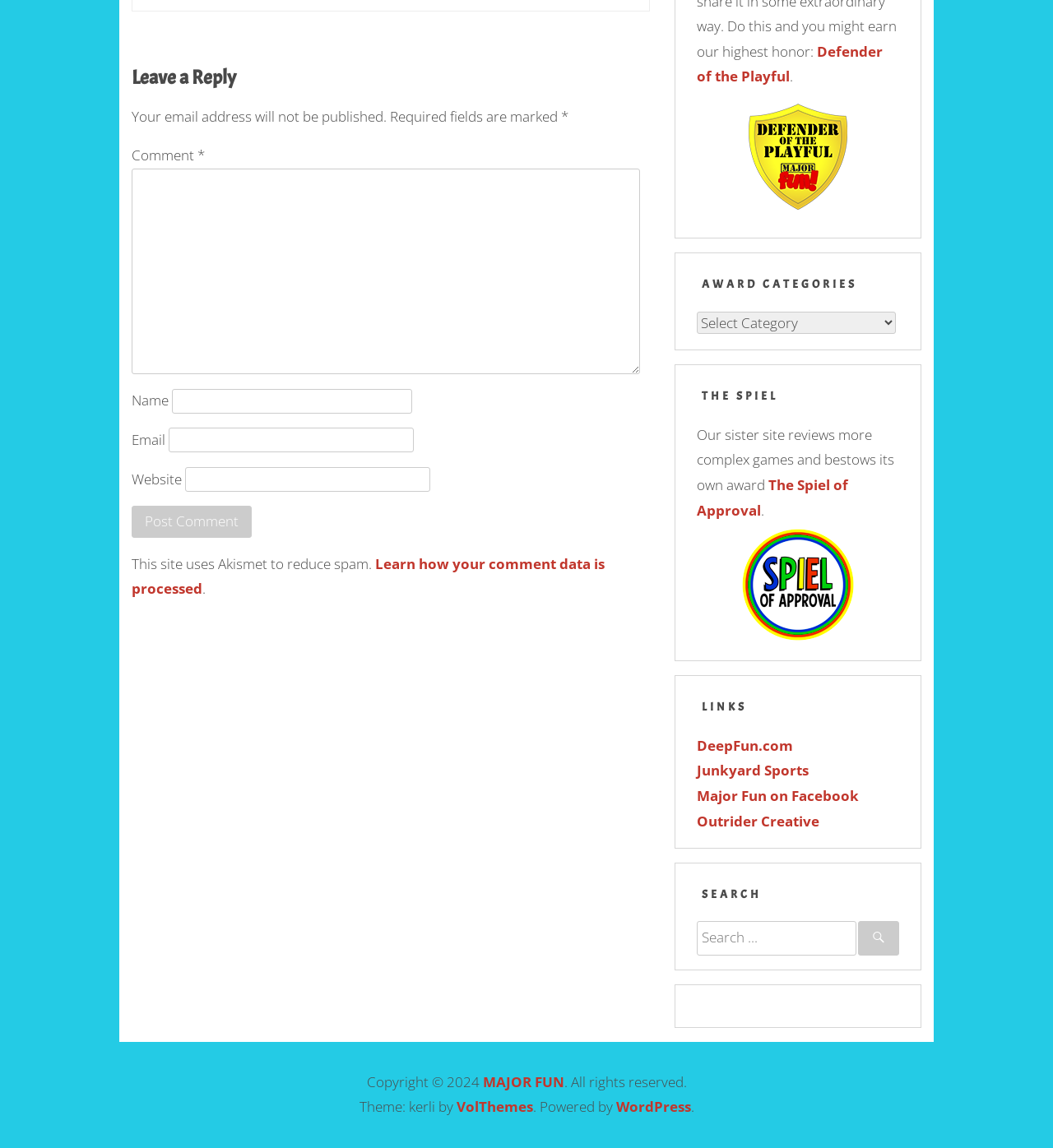What is the copyright year mentioned on the webpage?
Based on the image, provide a one-word or brief-phrase response.

2024